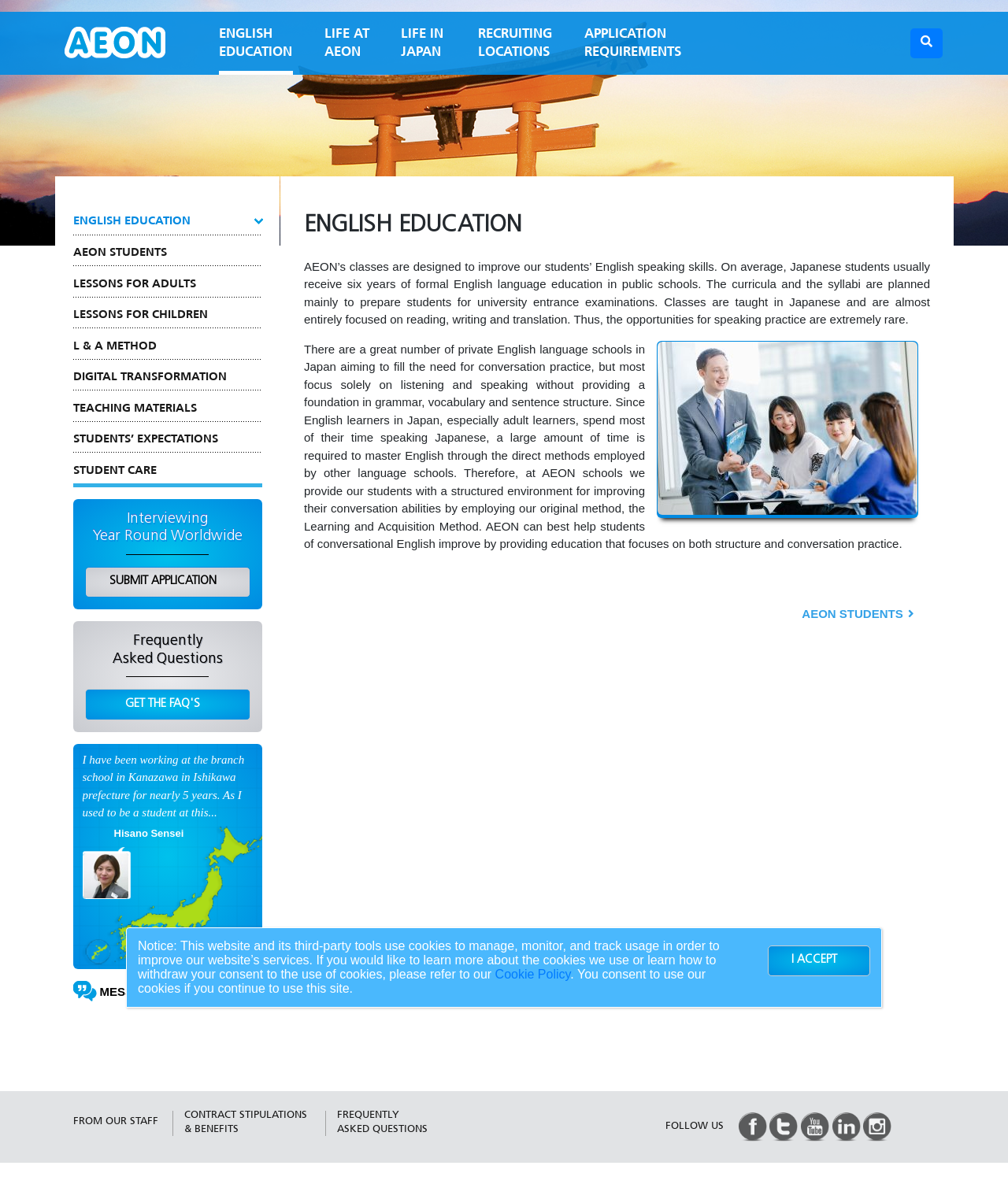Please locate the bounding box coordinates of the element that should be clicked to achieve the given instruction: "Share the article".

None